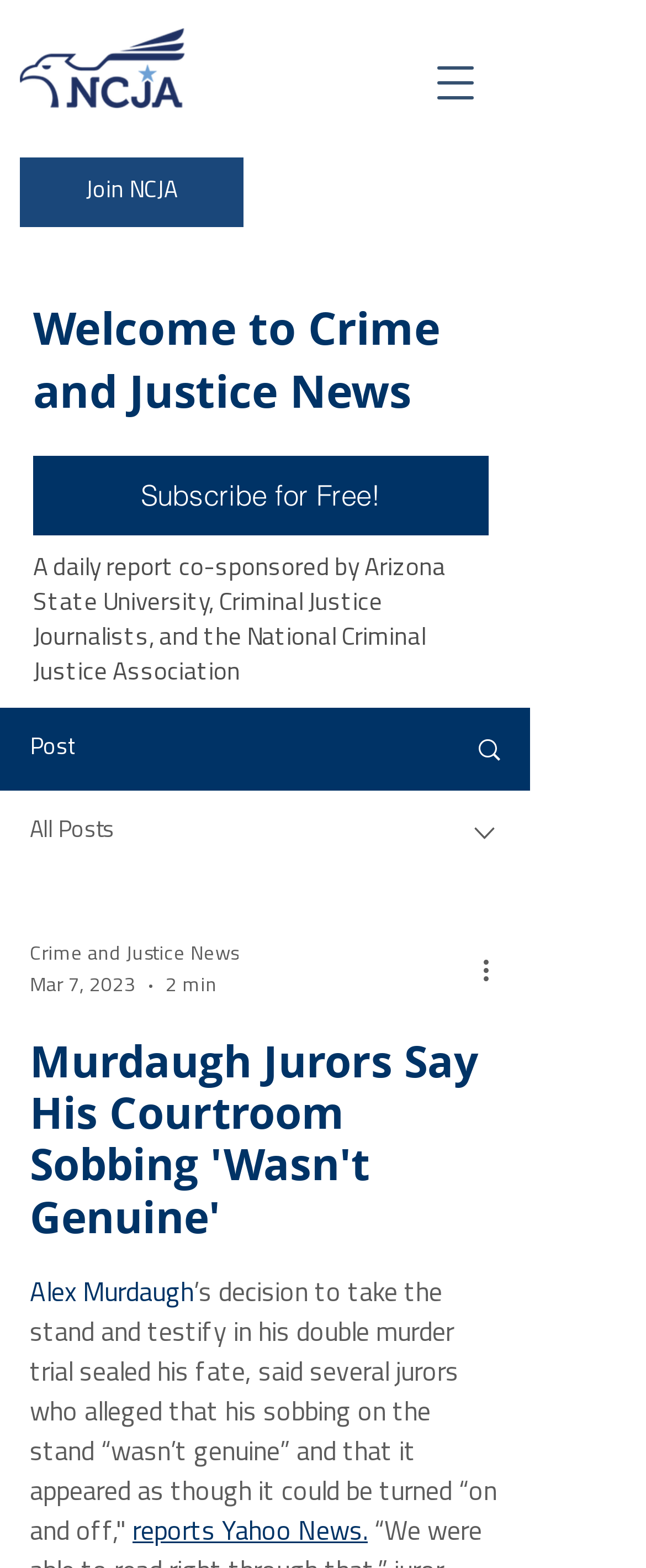What is the name of the news organization that reported on Alex Murdaugh's trial?
Can you provide a detailed and comprehensive answer to the question?

The answer can be found in the link on the webpage, which states 'reports Yahoo News.'. The name of the news organization that reported on Alex Murdaugh's trial is Yahoo News.